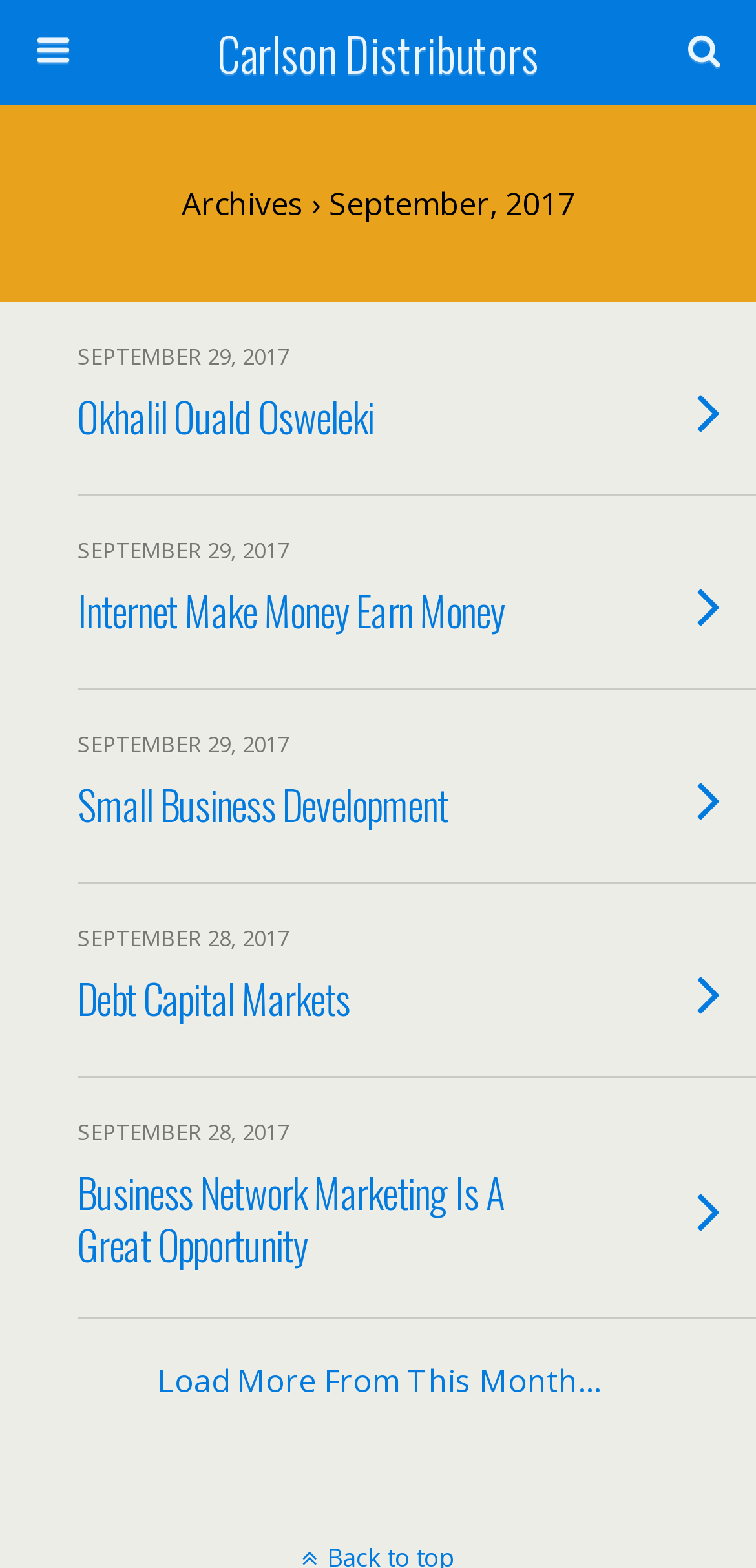Could you specify the bounding box coordinates for the clickable section to complete the following instruction: "Click on the 'Okhalil Ouald Osweleki' article"?

[0.0, 0.193, 1.0, 0.317]